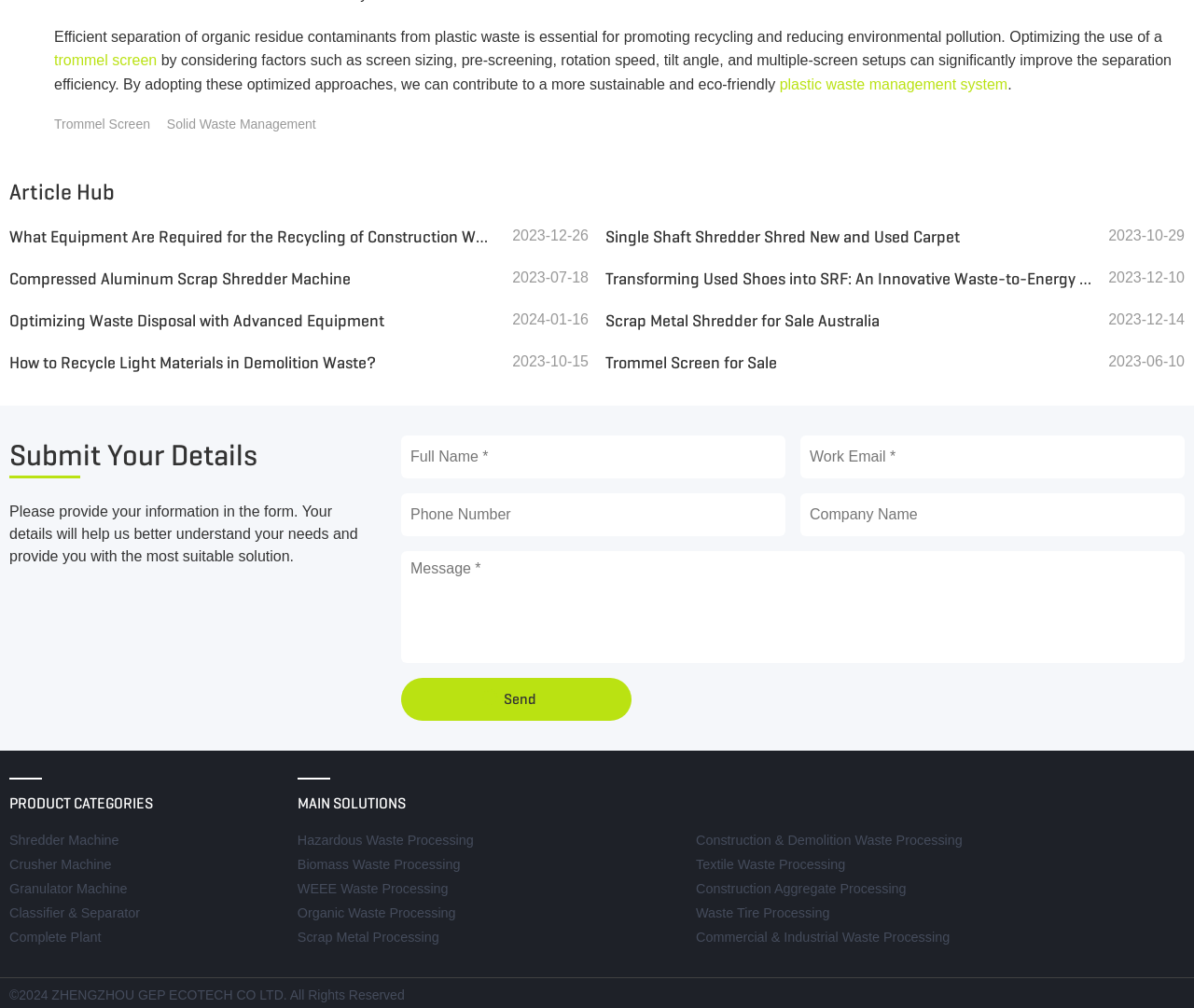How many textboxes are there in the 'Submit Your Details' form?
Give a detailed explanation using the information visible in the image.

In the 'Submit Your Details' form, there are 5 textboxes: Full Name, Work Email, Phone Number, Company Name, and Message, which are used to collect user information.